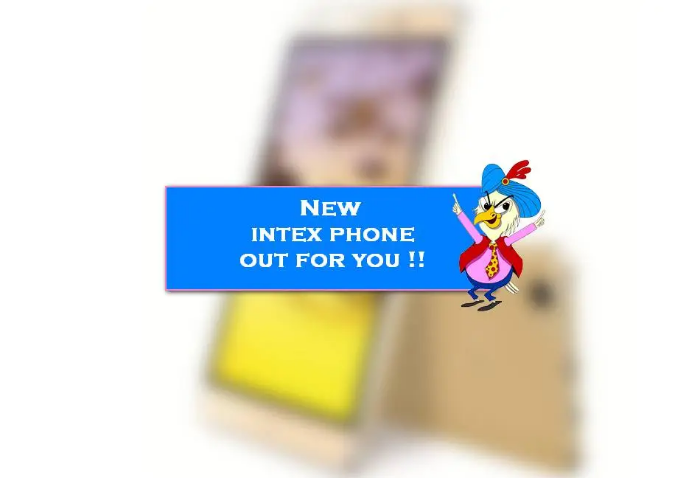What is the attire of the cartoon character?
Please provide a comprehensive answer based on the visual information in the image.

The whimsical cartoon character accompanying the text on the banner is dressed in traditional attire, which adds a fun and engaging touch to the announcement of the new Intex phone.